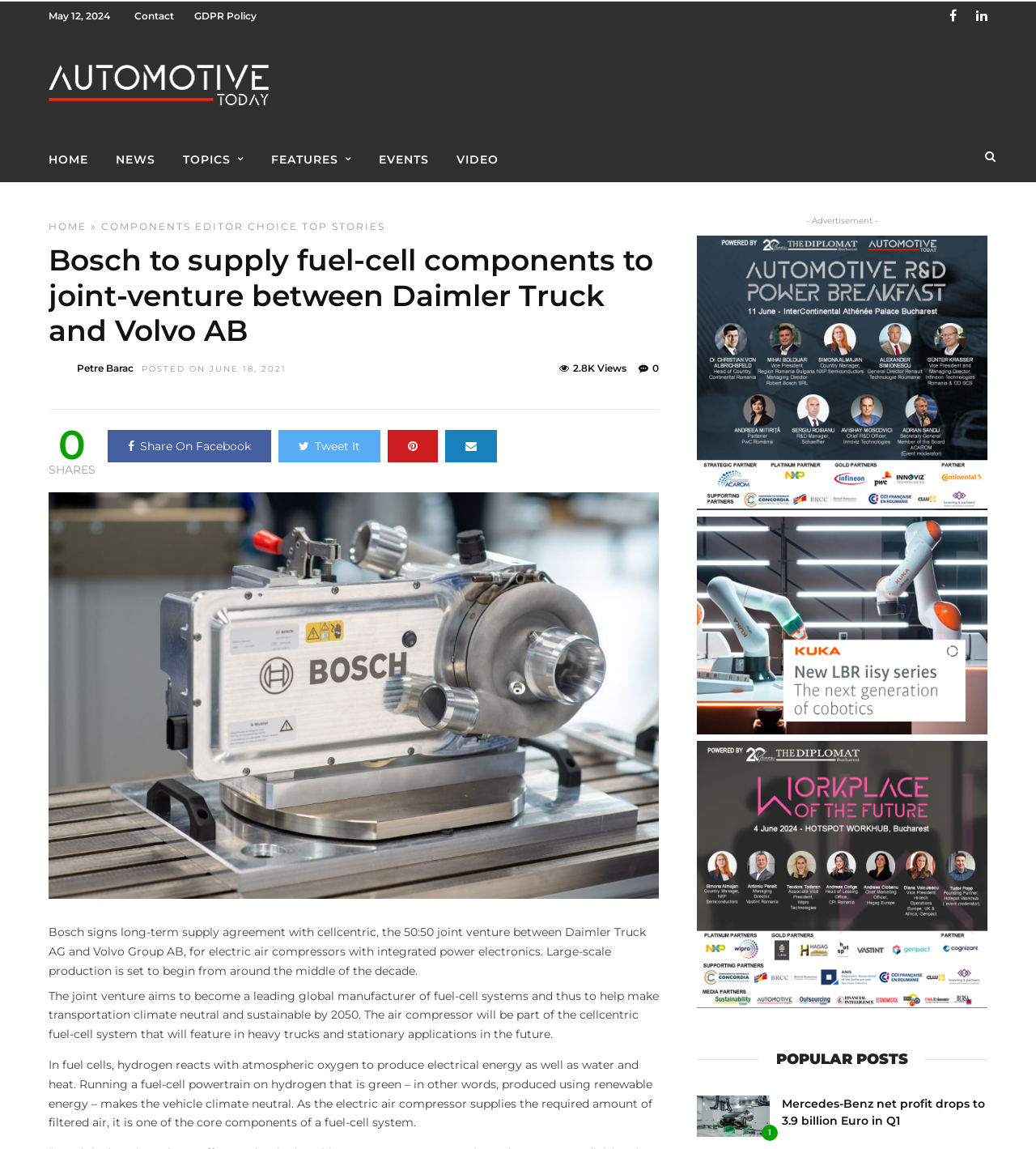Please identify the bounding box coordinates of the area that needs to be clicked to fulfill the following instruction: "View the popular post 'Mercedes-Benz net profit drops to 3.9 billion Euro in Q1'."

[0.754, 0.954, 0.95, 0.982]